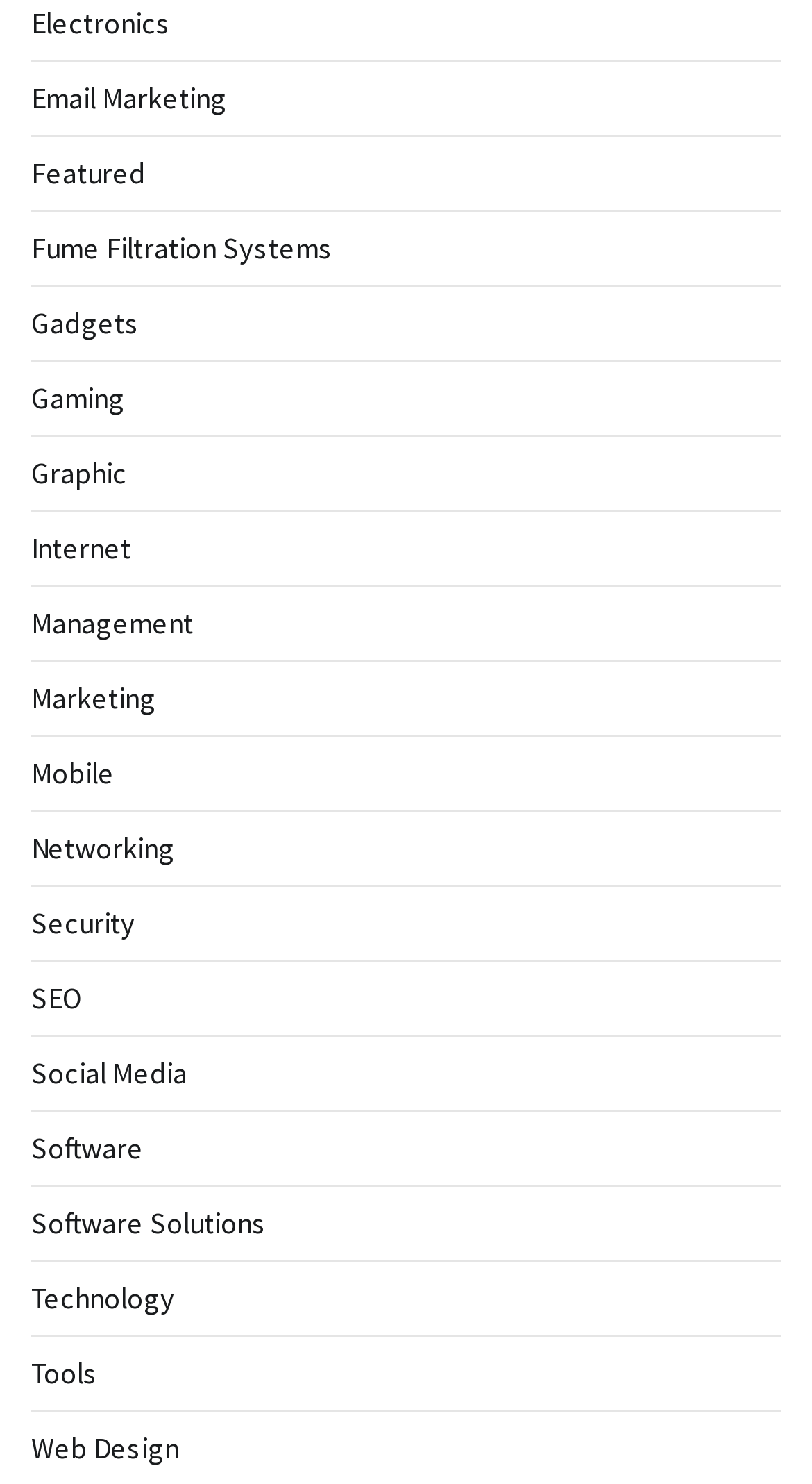How many categories start with the letter 'S' on the webpage?
Based on the image, give a concise answer in the form of a single word or short phrase.

3